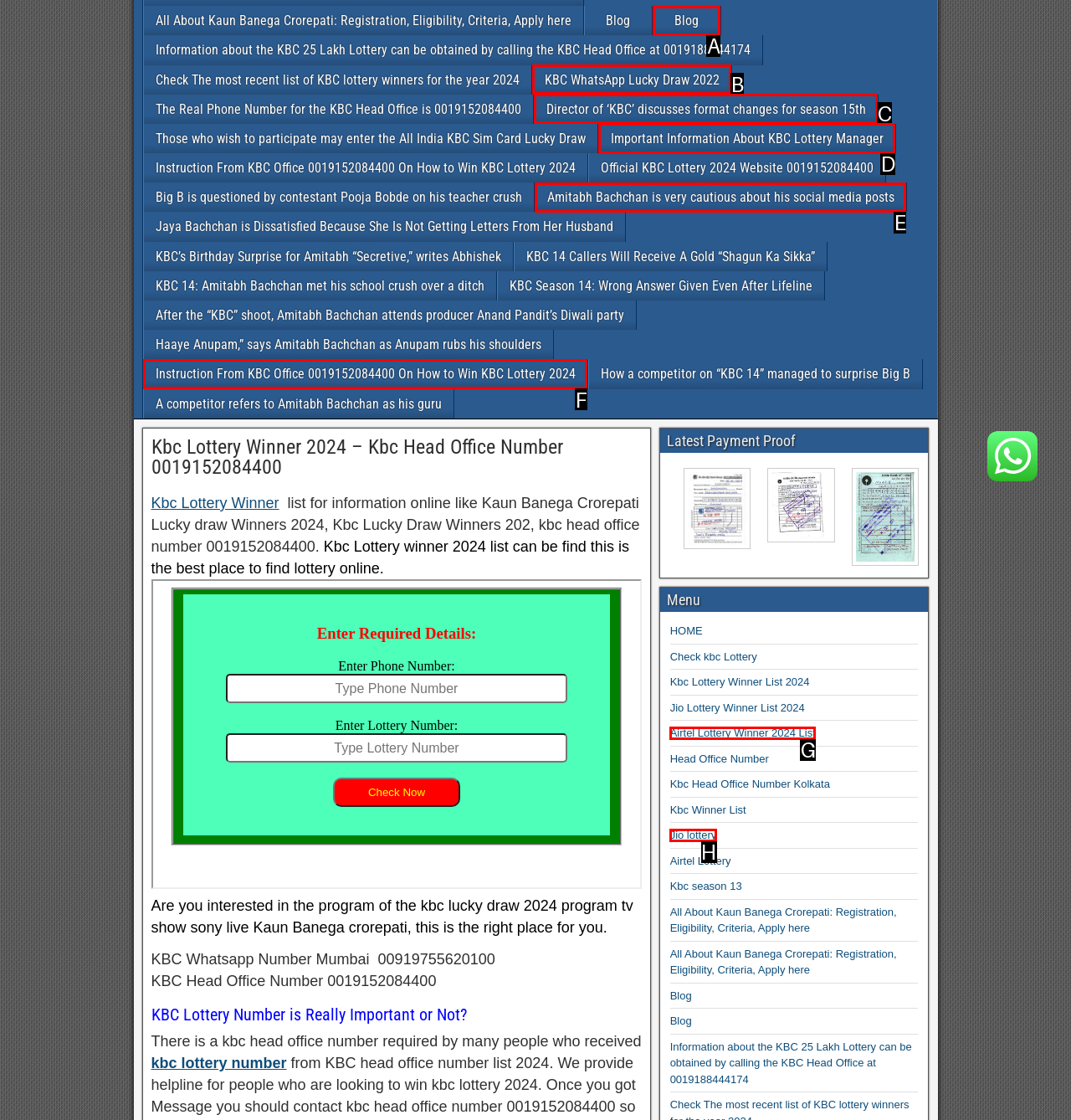Given the element description: Blog
Pick the letter of the correct option from the list.

A